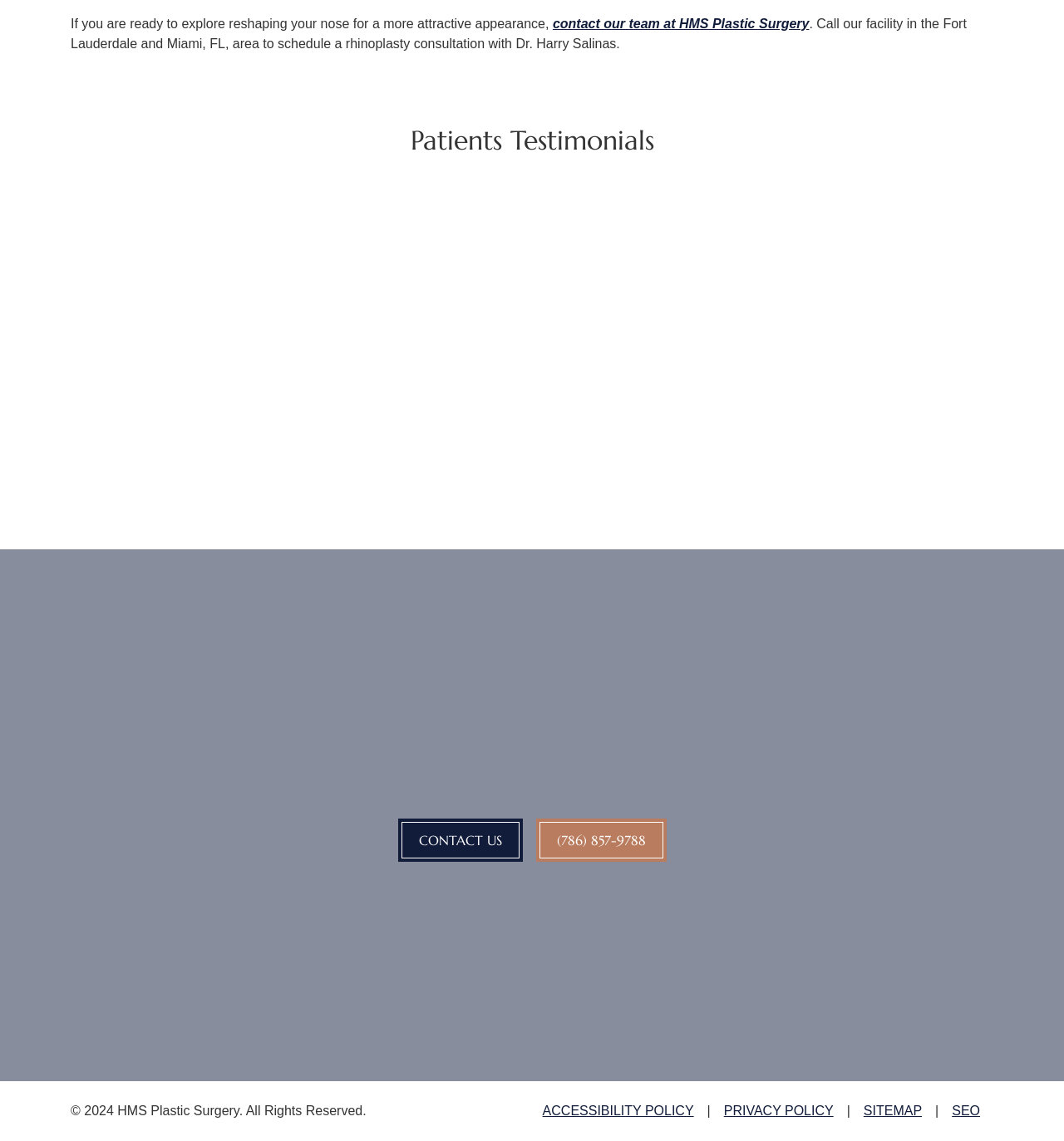From the webpage screenshot, predict the bounding box of the UI element that matches this description: "Contact Us".

[0.39, 0.644, 0.61, 0.696]